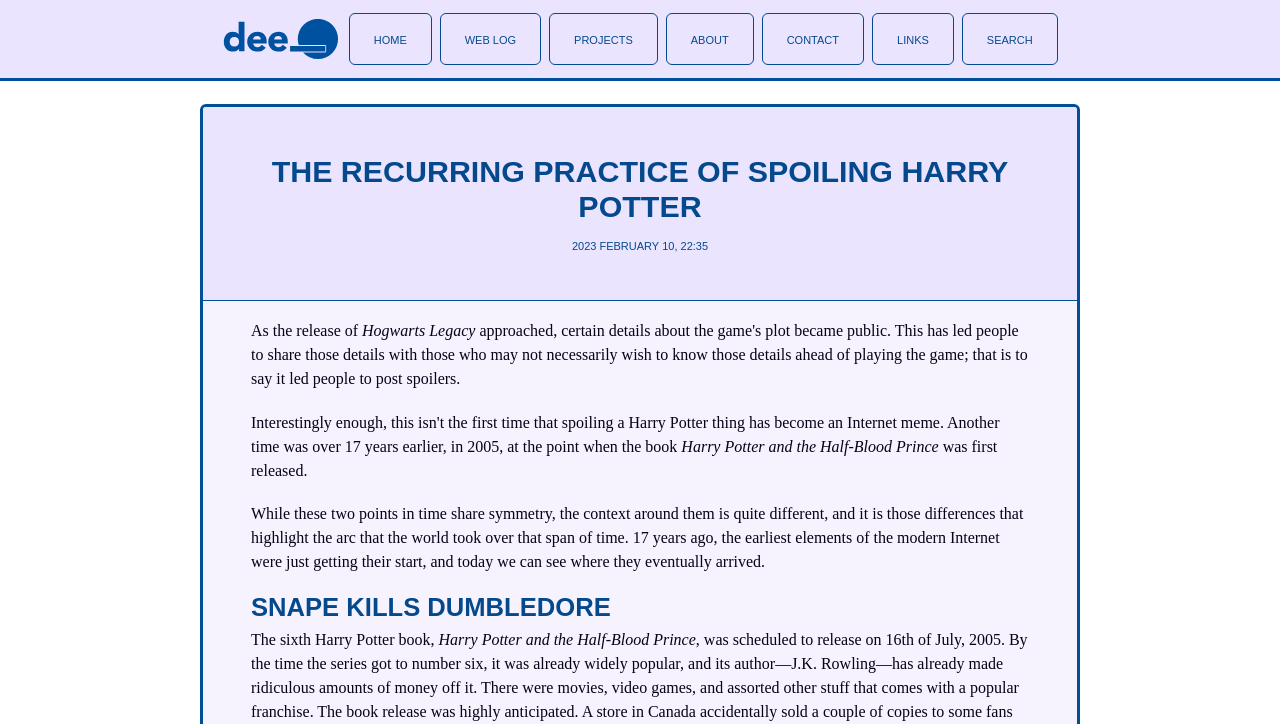Please find the bounding box coordinates of the element that needs to be clicked to perform the following instruction: "visit web log". The bounding box coordinates should be four float numbers between 0 and 1, represented as [left, top, right, bottom].

[0.344, 0.018, 0.423, 0.09]